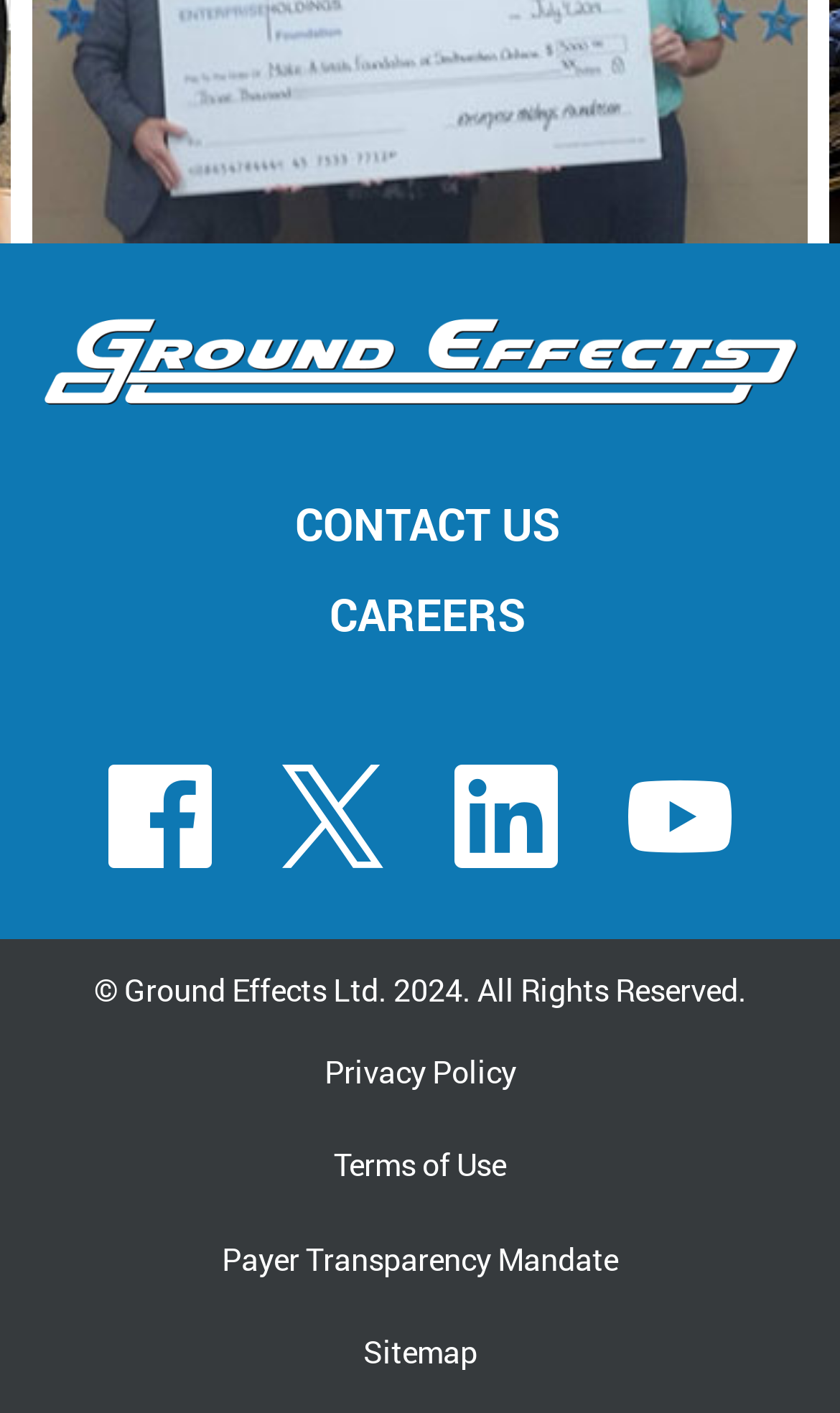Determine the bounding box coordinates of the region that needs to be clicked to achieve the task: "Visit YouTube channel".

[0.711, 0.541, 0.908, 0.614]